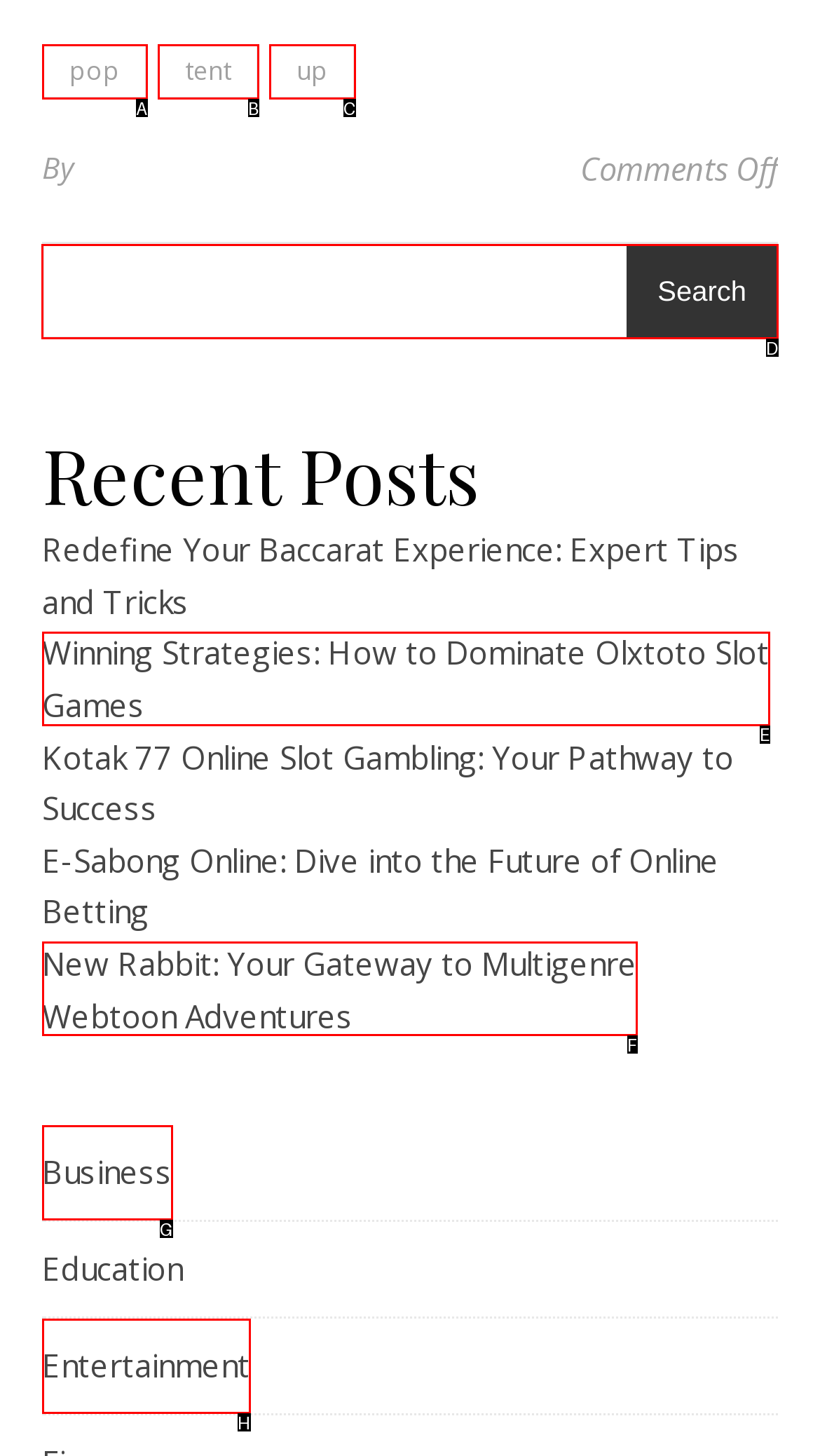Identify the correct HTML element to click to accomplish this task: search for something
Respond with the letter corresponding to the correct choice.

D